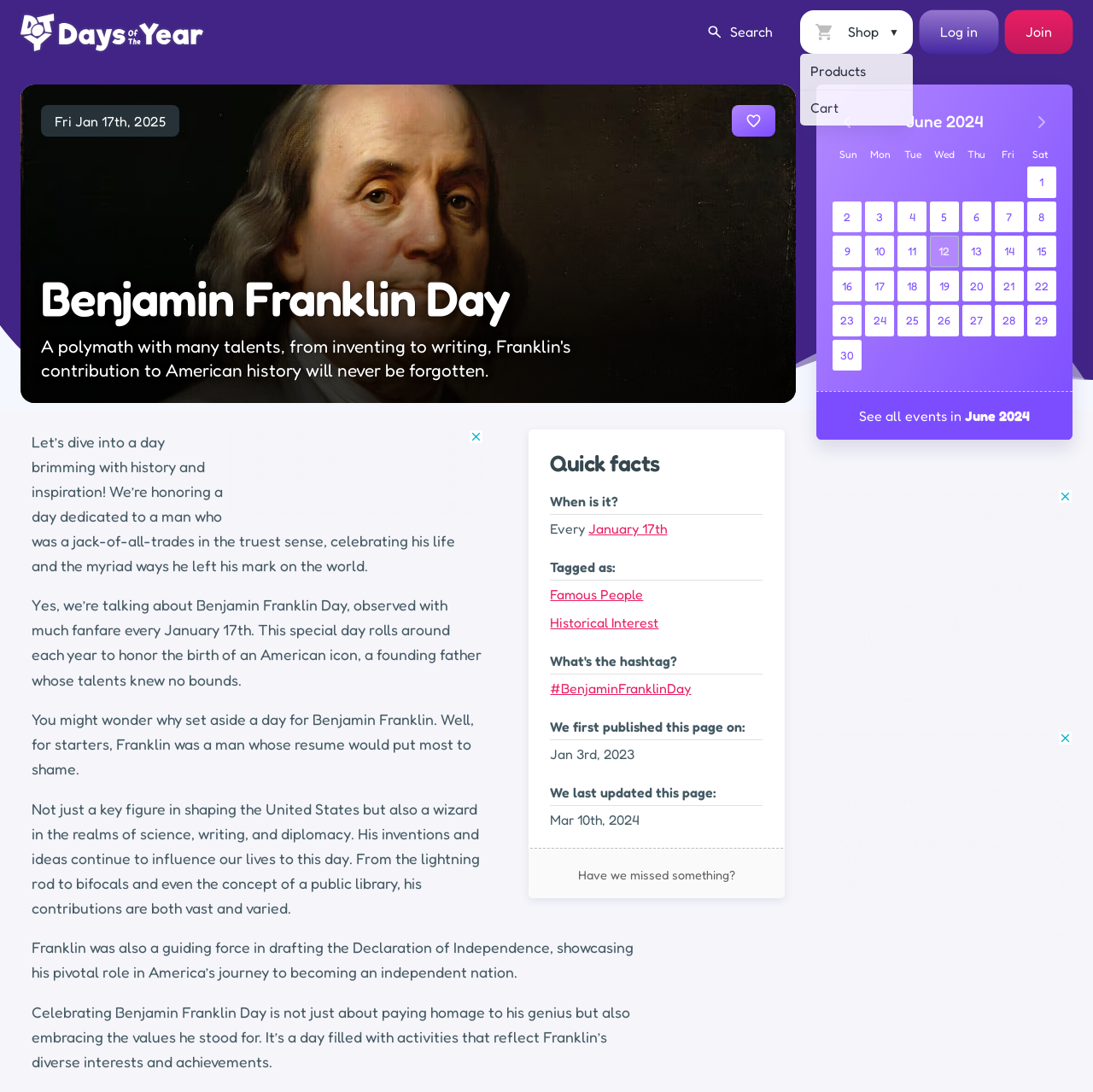Could you please study the image and provide a detailed answer to the question:
What is the hashtag for Benjamin Franklin Day?

In the 'Quick facts' table, the row with the header 'What's the hashtag?' contains the hashtag '#BenjaminFranklinDay', which is the answer to this question.